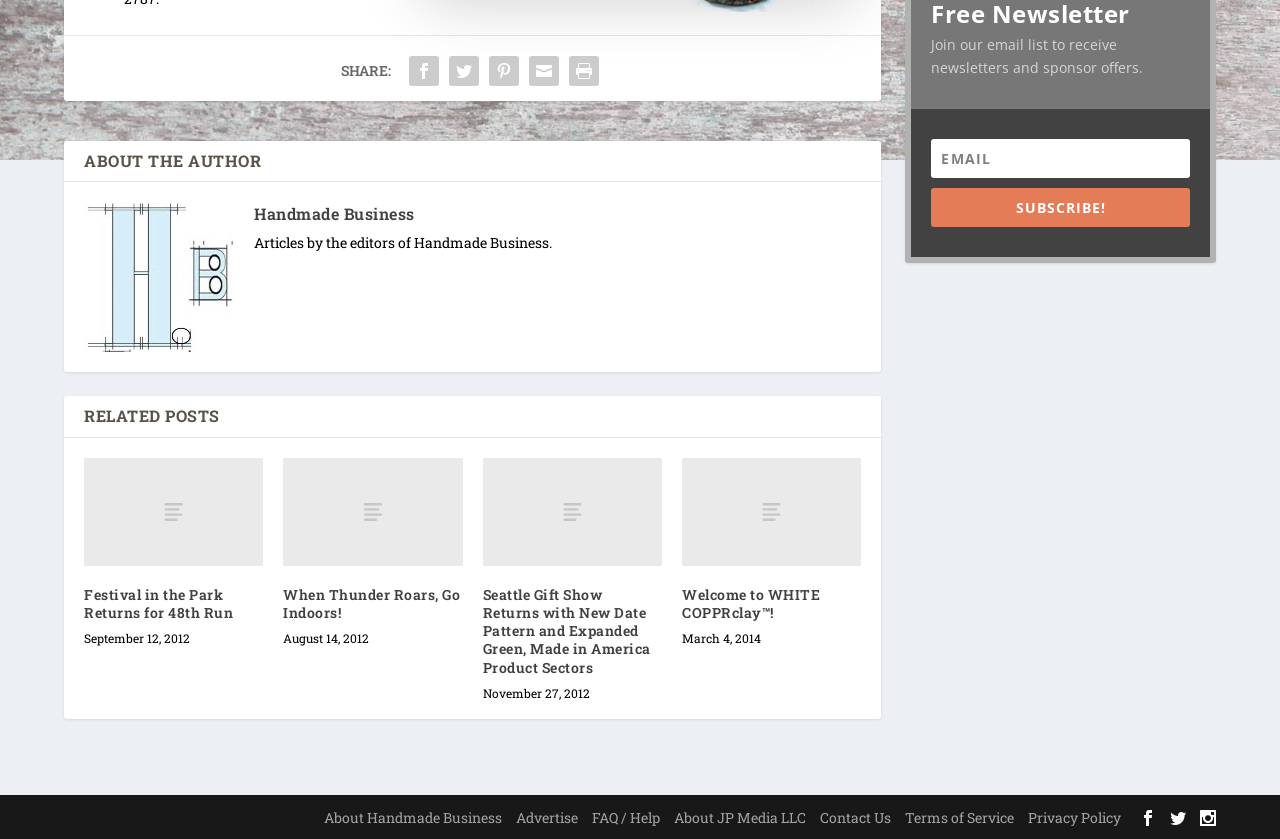What is the purpose of the 'SUBSCRIBE!' button?
Please give a detailed and thorough answer to the question, covering all relevant points.

The 'SUBSCRIBE!' button is located next to a textbox labeled 'Email' and a static text 'Join our email list to receive newsletters and sponsor offers.' This suggests that the purpose of the button is to subscribe to a newsletter.